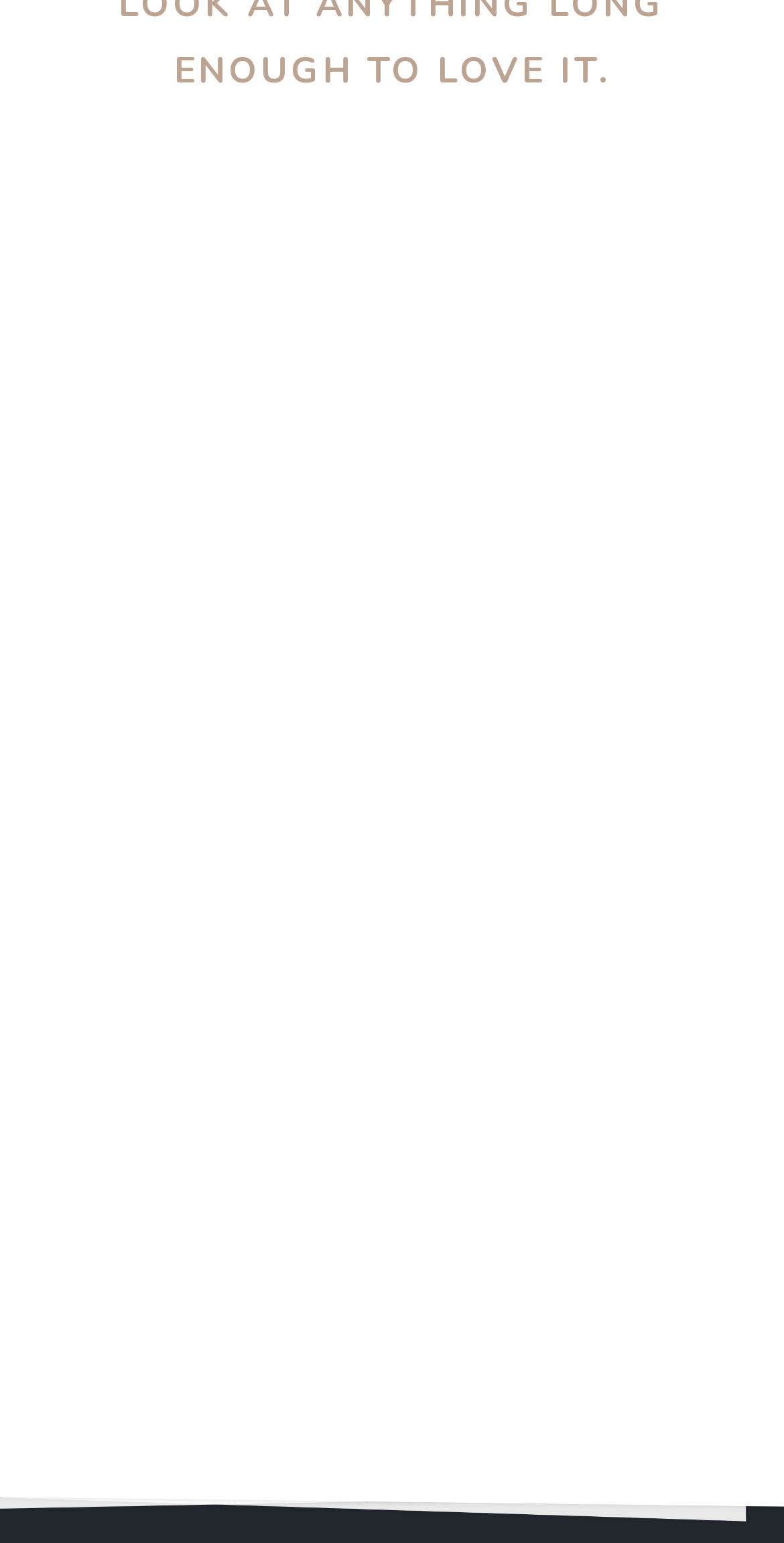Identify the bounding box coordinates of the section to be clicked to complete the task described by the following instruction: "Read '“Gin”'". The coordinates should be four float numbers between 0 and 1, formatted as [left, top, right, bottom].

[0.203, 0.523, 0.29, 0.551]